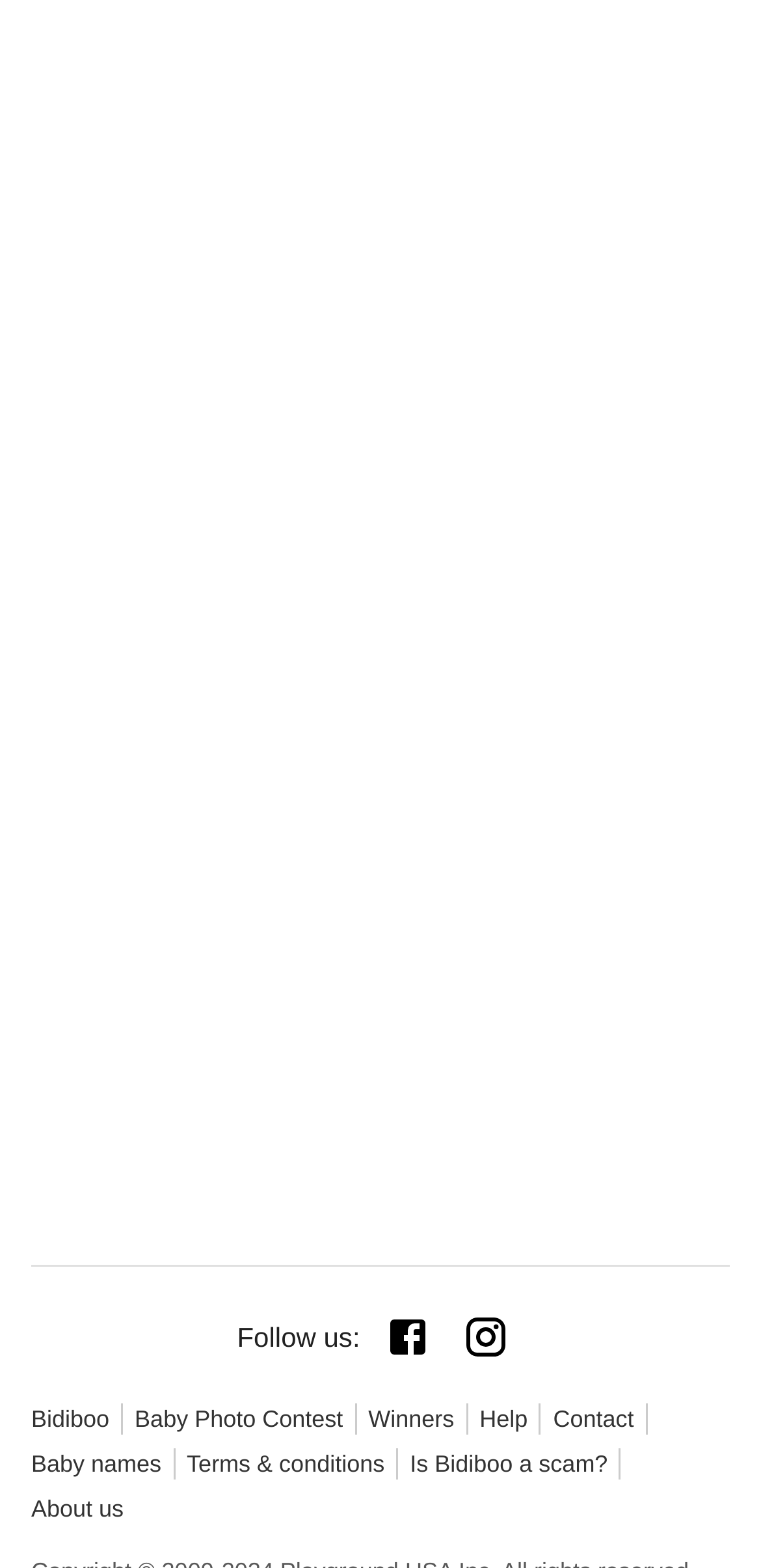Find the bounding box coordinates for the area that must be clicked to perform this action: "Click on Matei's profile".

[0.021, 0.1, 0.333, 0.252]